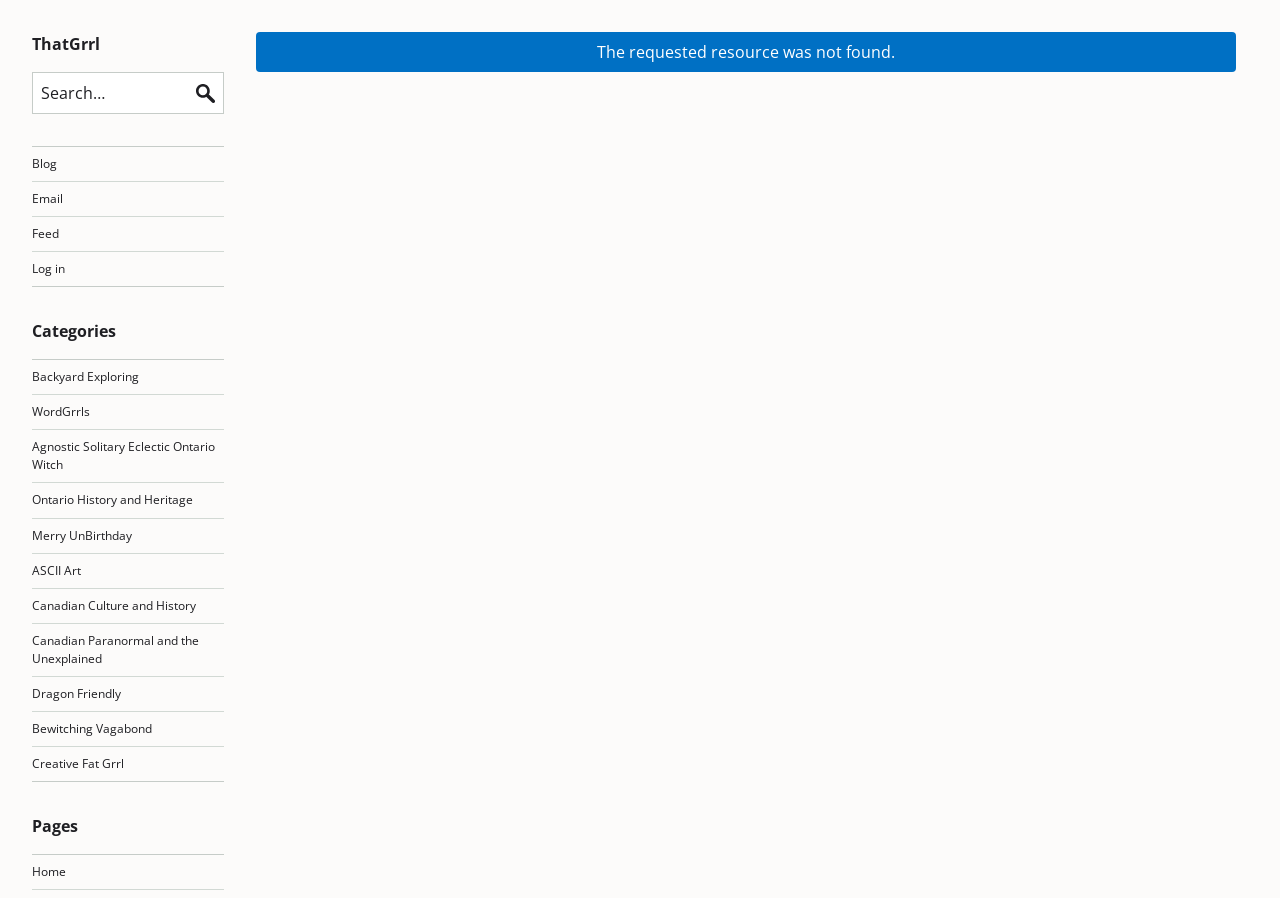Give the bounding box coordinates for the element described as: "Creative Fat Grrl".

[0.025, 0.841, 0.097, 0.86]